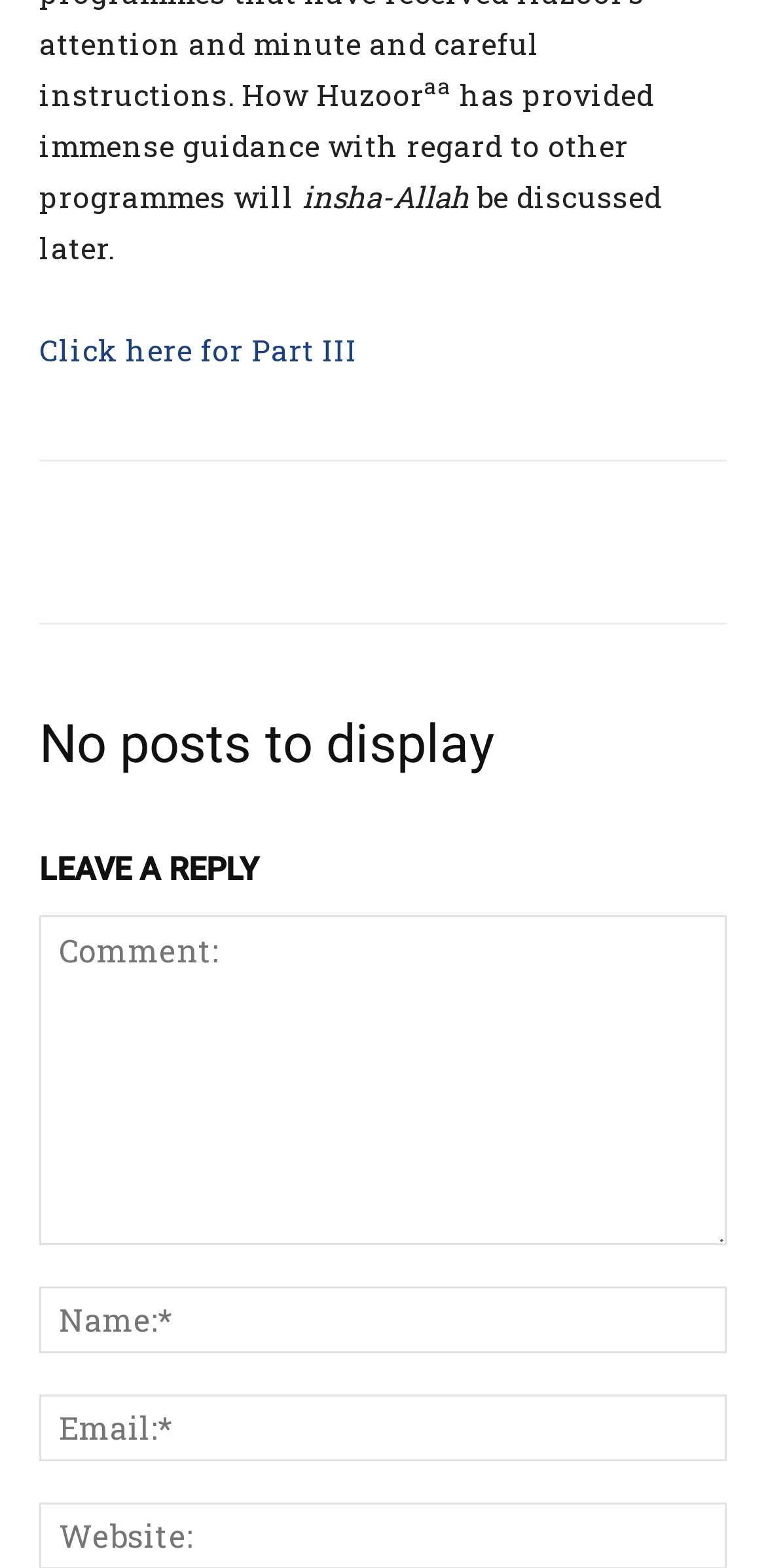Using the provided description: "Click here for Part III", find the bounding box coordinates of the corresponding UI element. The output should be four float numbers between 0 and 1, in the format [left, top, right, bottom].

[0.051, 0.211, 0.467, 0.236]